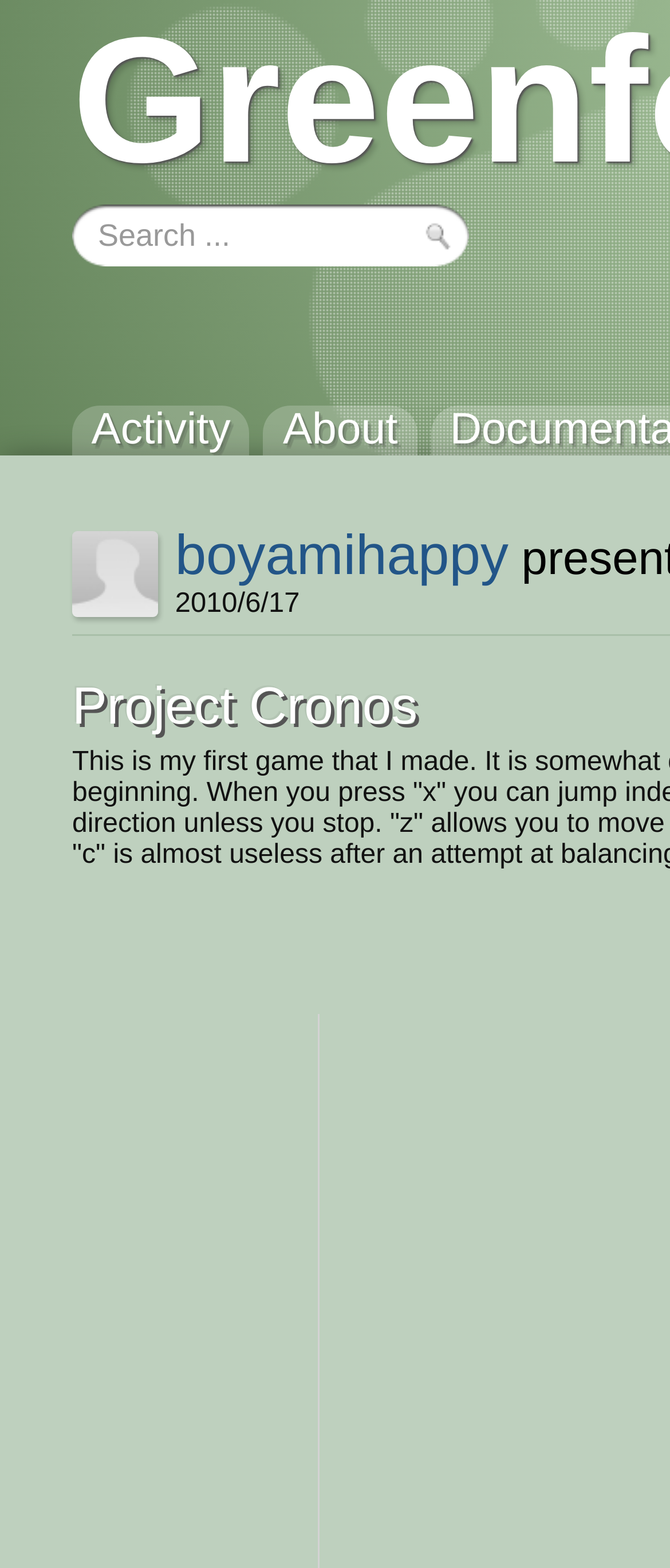What is the username mentioned on the webpage?
Utilize the information in the image to give a detailed answer to the question.

I found two link elements with the text 'boyamihappy' at coordinates [0.108, 0.339, 0.236, 0.393] and [0.261, 0.333, 0.759, 0.373], which suggests that 'boyamihappy' is a username mentioned on the webpage.